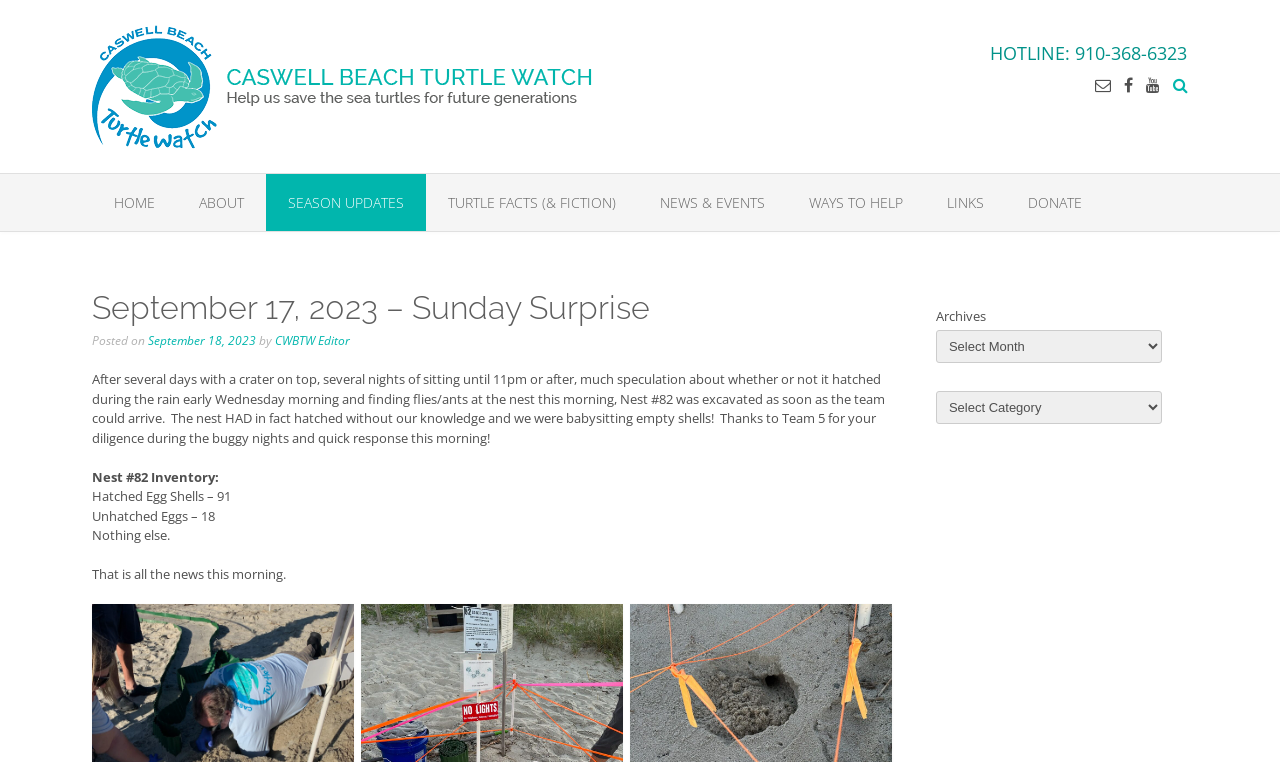Based on the element description September 18, 2023September 18, 2023, identify the bounding box of the UI element in the given webpage screenshot. The coordinates should be in the format (top-left x, top-left y, bottom-right x, bottom-right y) and must be between 0 and 1.

[0.116, 0.403, 0.2, 0.425]